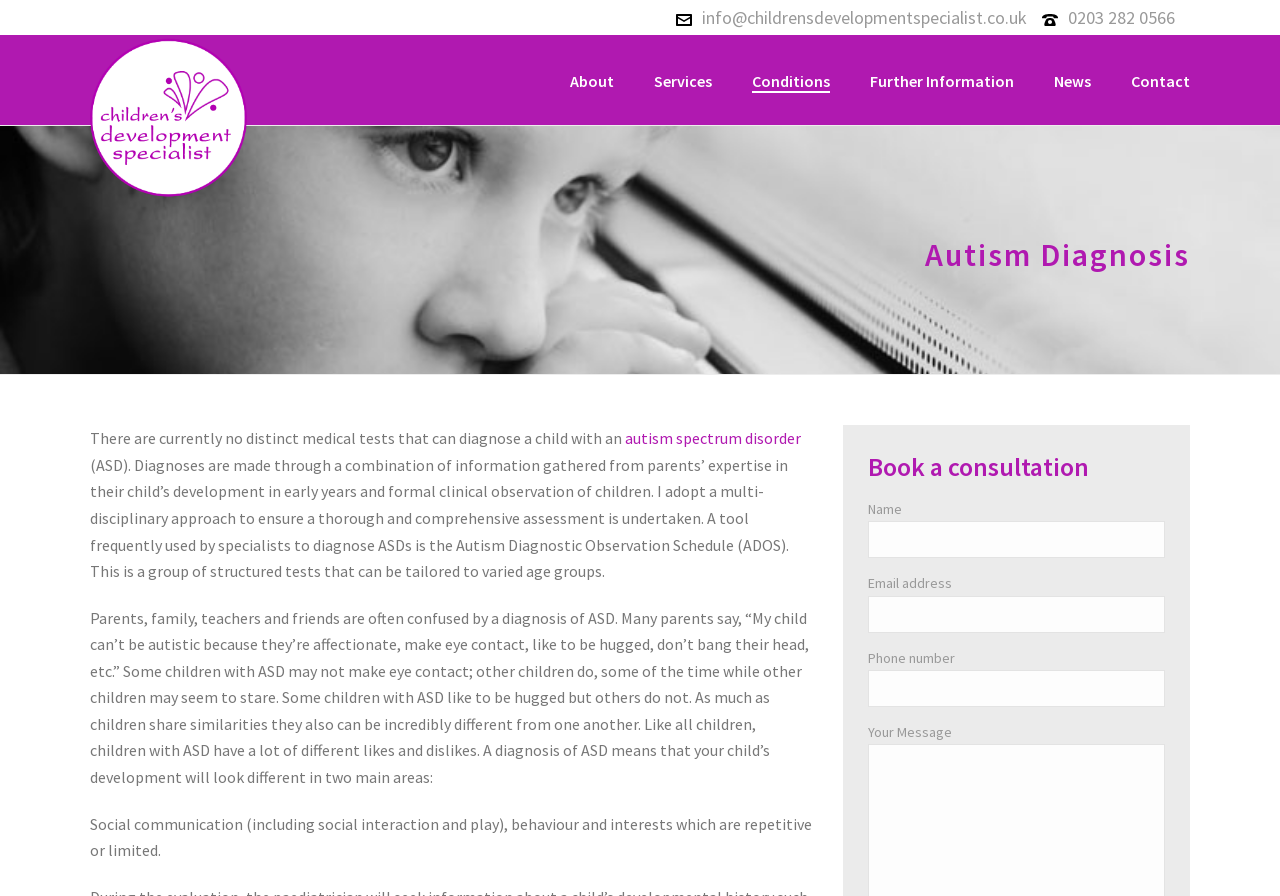What is the purpose of the form on the webpage?
Answer the question in a detailed and comprehensive manner.

I found the form on the webpage with several input fields, including name, email address, phone number, and a message field. The form is located under the heading 'Book a consultation', which suggests that the purpose of the form is to allow users to book a consultation with the clinic.